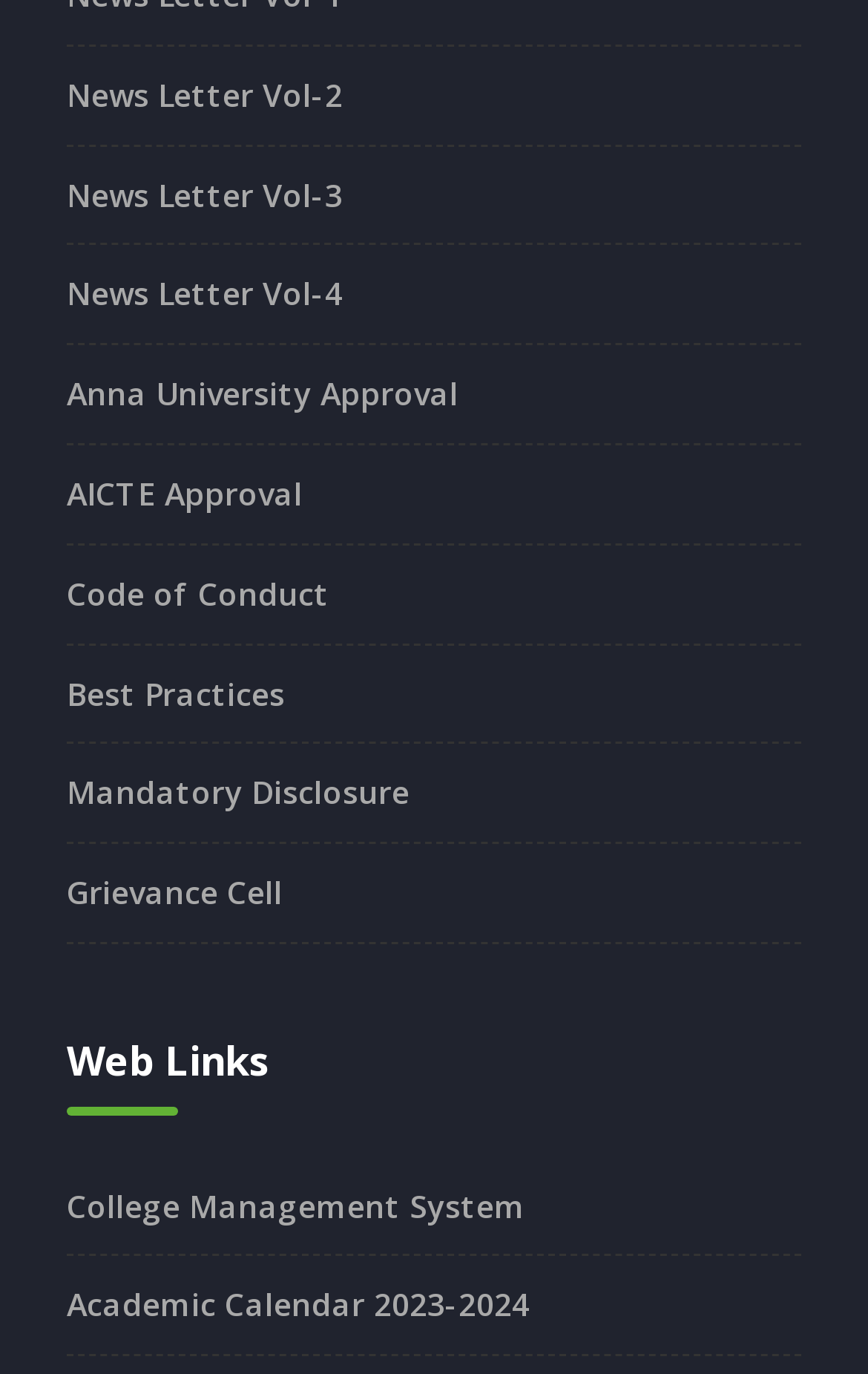Please use the details from the image to answer the following question comprehensively:
What is the first newsletter volume listed?

The first newsletter volume listed is 'News Letter Vol-2' which is a link element located at the top of the webpage with a bounding box coordinate of [0.077, 0.053, 0.395, 0.084].